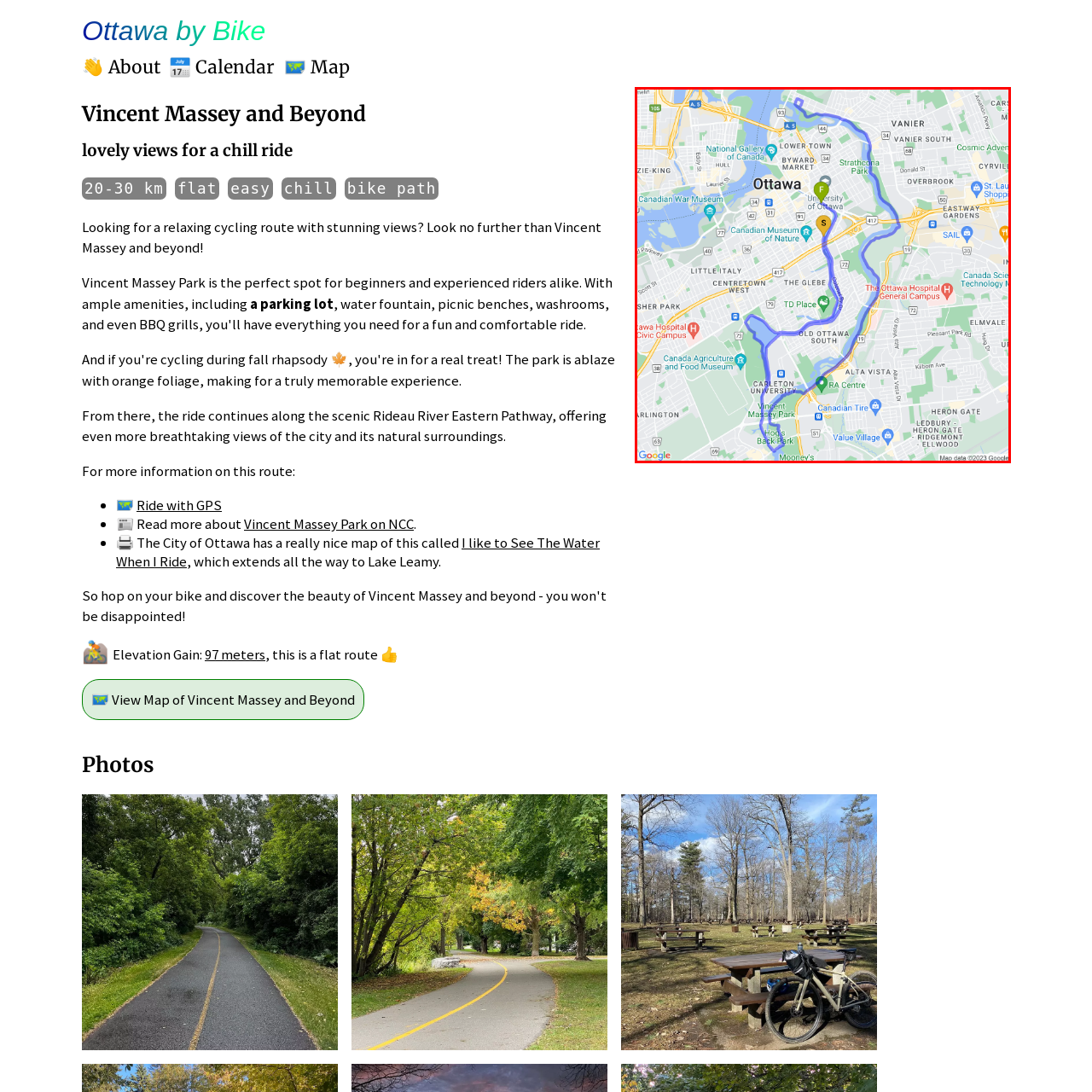Detail the scene within the red-bordered box in the image, including all relevant features and actions.

The image displays a detailed map of Ottawa, showcasing the bike route labeled "Vincent Massey and Beyond." This scenic path is designed for cyclists seeking a relaxing ride while enjoying stunning views along the Rideau River Eastern Pathway. The route extends approximately 20-30 kilometers, primarily flat and easily navigable, making it suitable for cyclists of all skill levels, from beginners to experienced riders. The map highlights key landmarks and facilities, including parking areas and various points of interest within the city. Perfect for those looking to combine exercise with the beauty of Ottawa's natural surroundings, this route offers an ideal escape for biking enthusiasts.